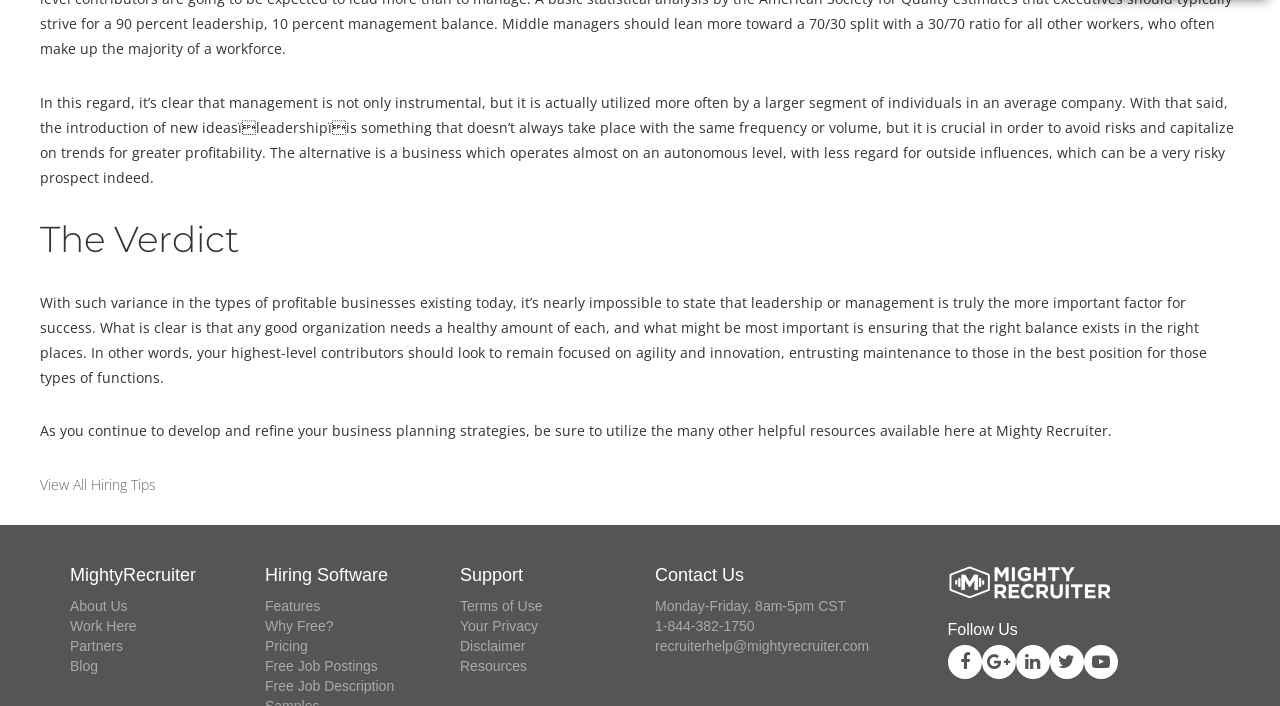Can you pinpoint the bounding box coordinates for the clickable element required for this instruction: "Contact Us"? The coordinates should be four float numbers between 0 and 1, i.e., [left, top, right, bottom].

[0.512, 0.8, 0.717, 0.83]